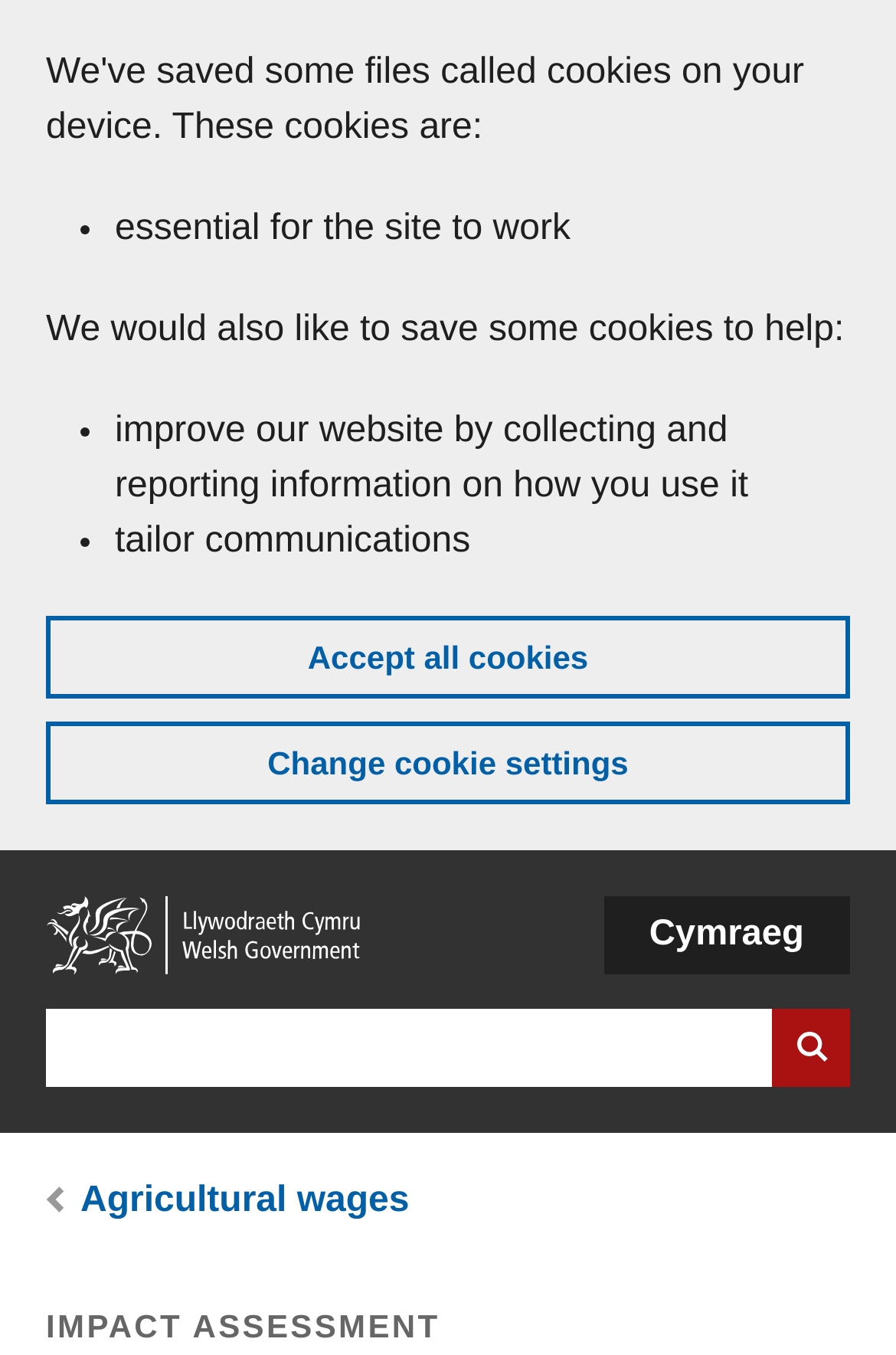Respond with a single word or phrase:
What is the function of the 'Search website' button?

To search the website